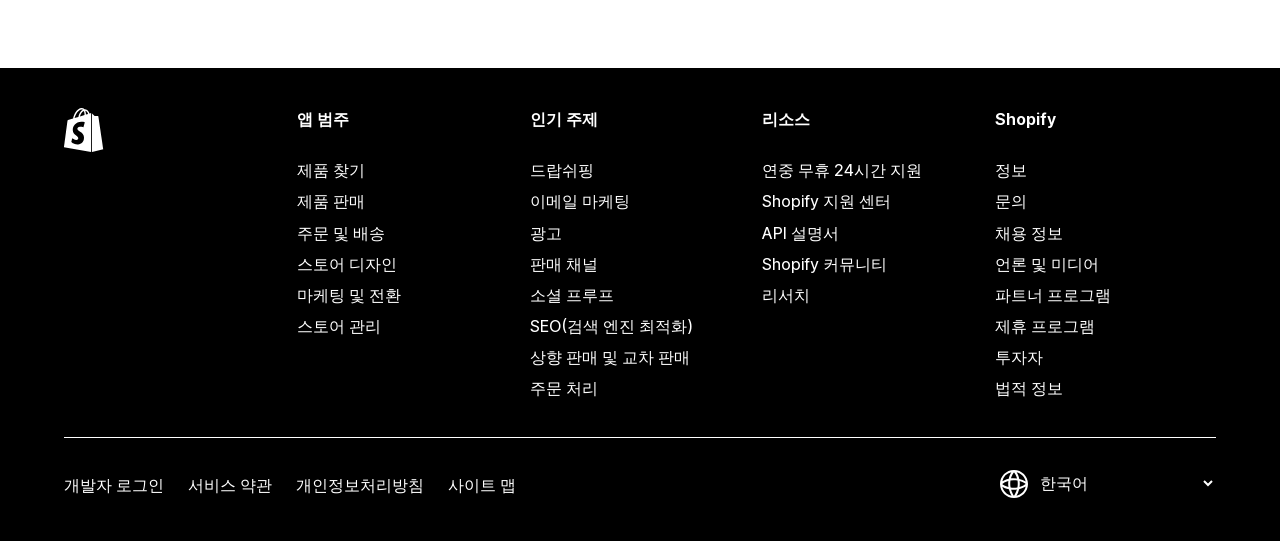What are the main categories of apps? Examine the screenshot and reply using just one word or a brief phrase.

App category, Popular topics, Resources, Shopify